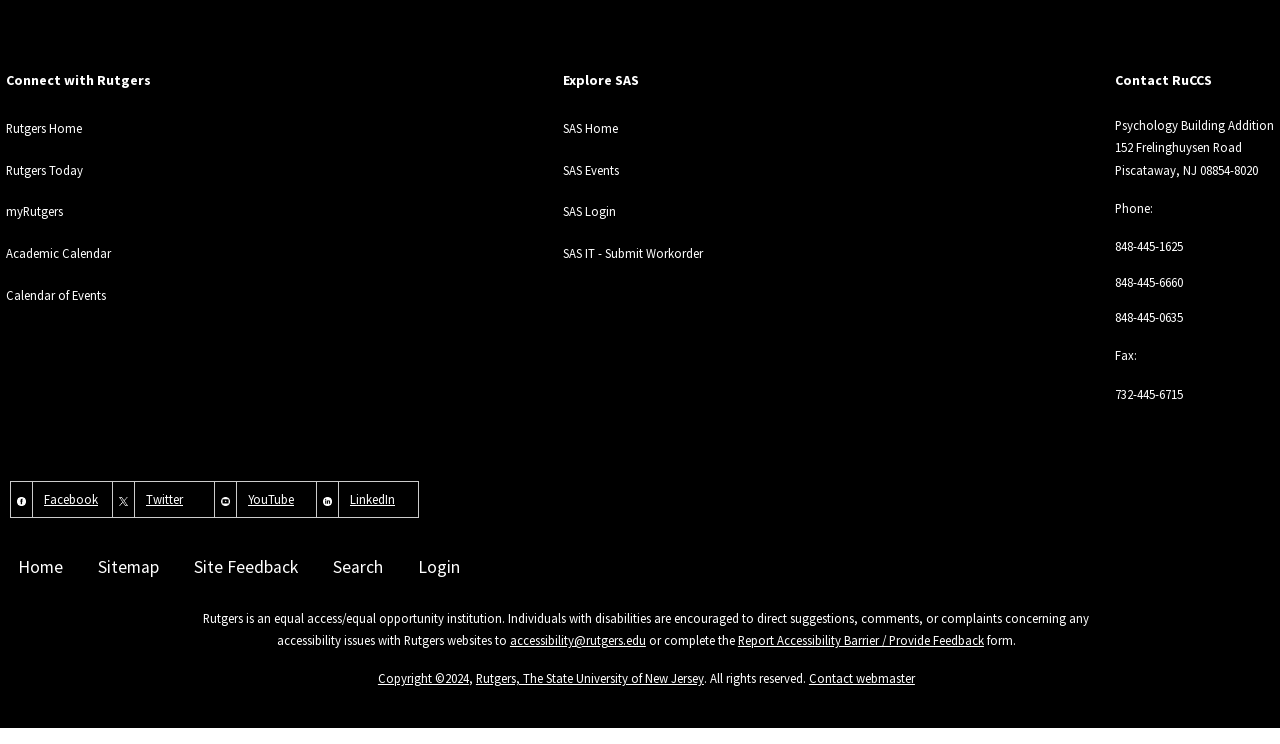Locate the bounding box coordinates of the clickable area needed to fulfill the instruction: "Call 848-445-1625".

[0.871, 0.32, 0.924, 0.342]